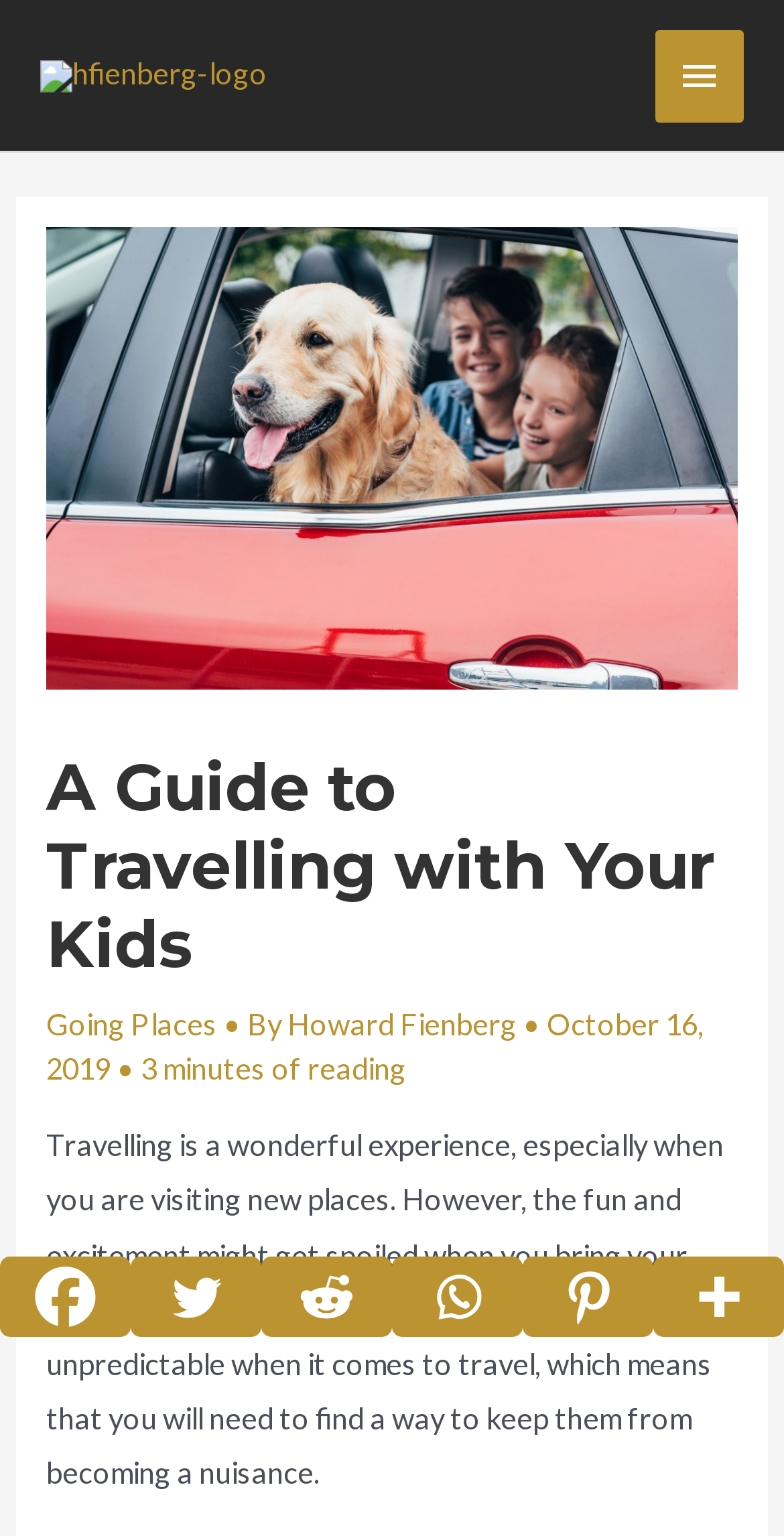What is the author of this article?
Answer with a single word or short phrase according to what you see in the image.

Howard Fienberg